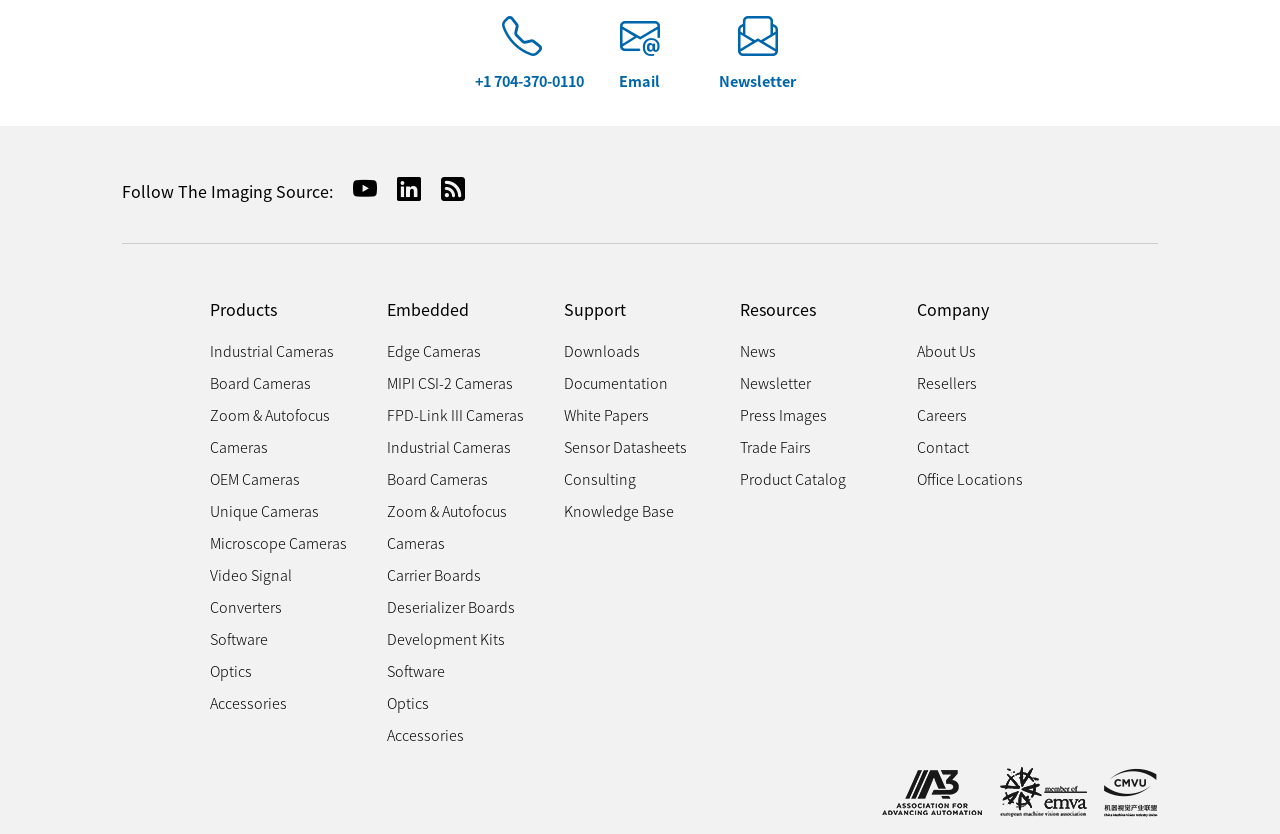Please determine the bounding box coordinates of the element to click on in order to accomplish the following task: "Read the newsletter". Ensure the coordinates are four float numbers ranging from 0 to 1, i.e., [left, top, right, bottom].

[0.562, 0.084, 0.622, 0.11]